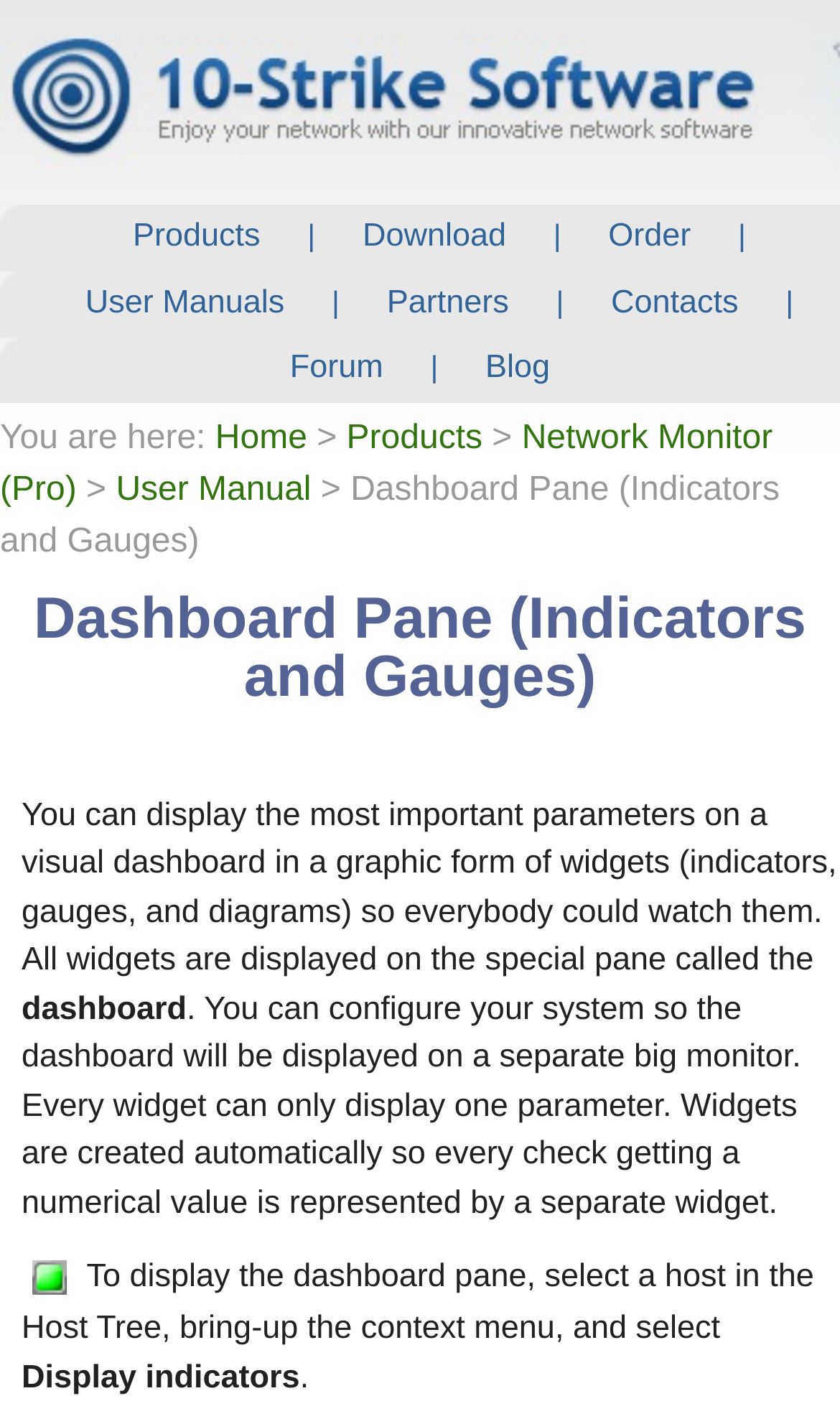How can you display the dashboard pane?
Look at the image and answer the question using a single word or phrase.

Select a host and choose 'Display indicators'